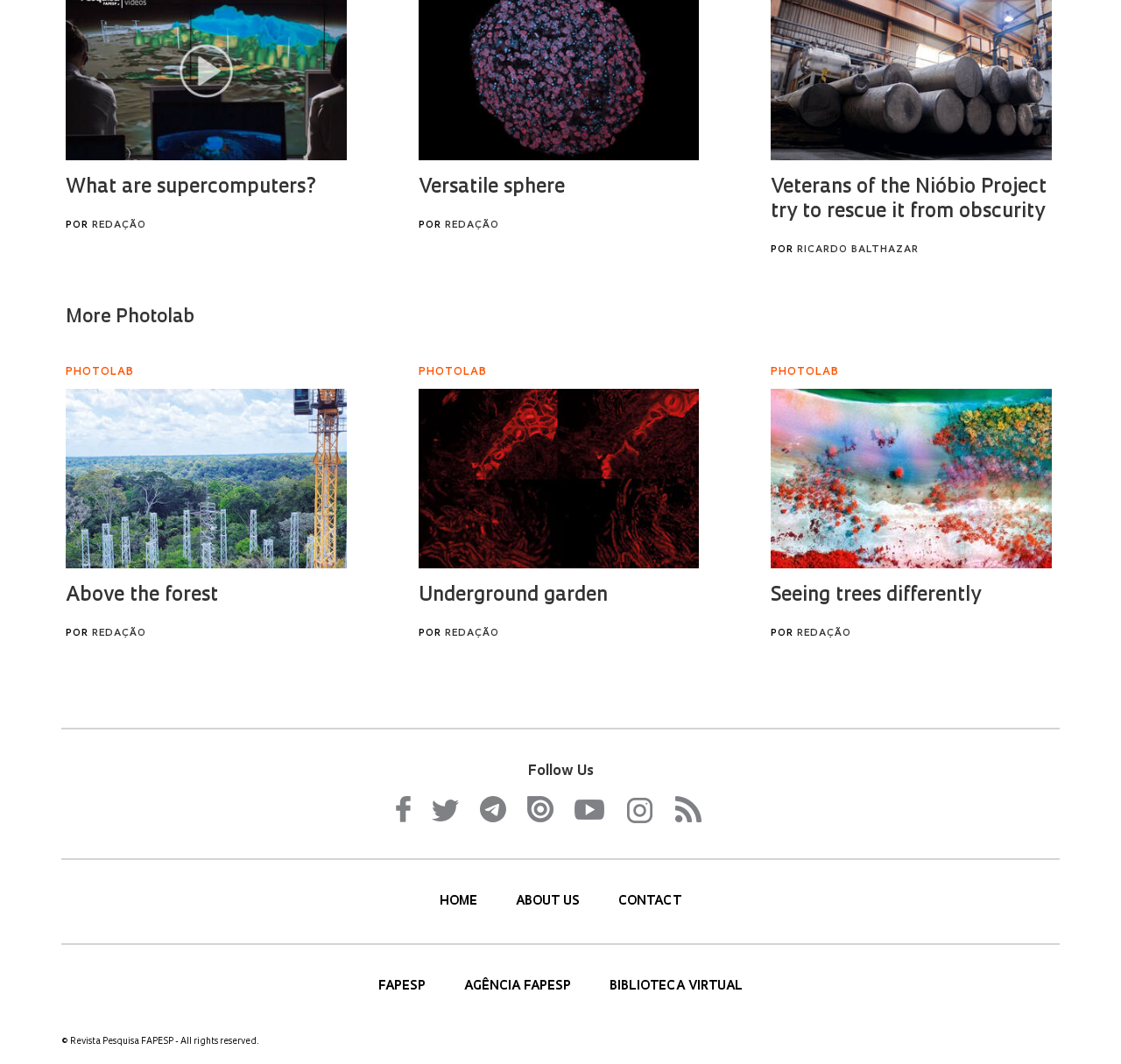Please locate the bounding box coordinates of the element's region that needs to be clicked to follow the instruction: "Visit FAPESP website". The bounding box coordinates should be provided as four float numbers between 0 and 1, i.e., [left, top, right, bottom].

[0.338, 0.921, 0.383, 0.934]